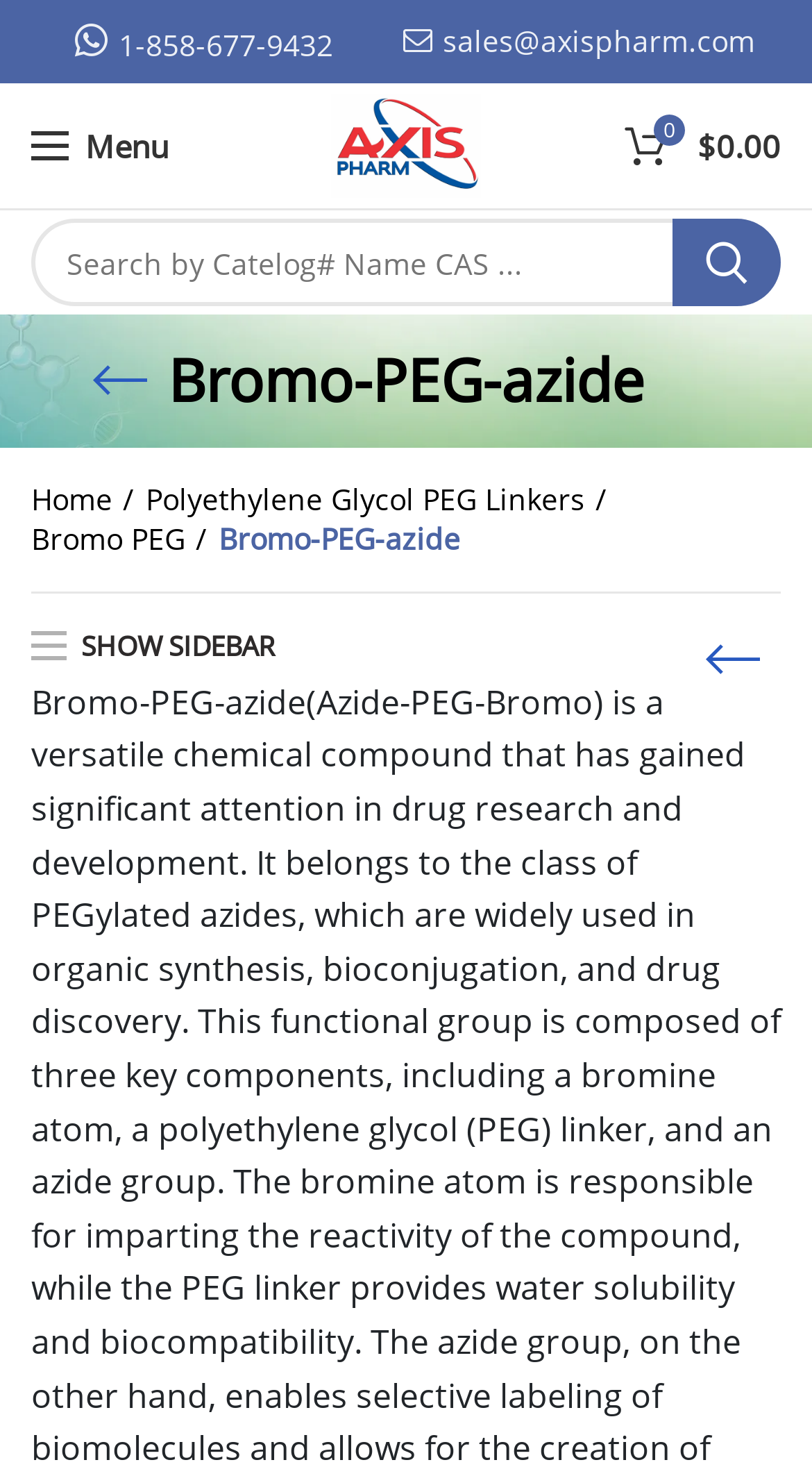Please provide the bounding box coordinate of the region that matches the element description: Back to products. Coordinates should be in the format (top-left x, top-left y, bottom-right x, bottom-right y) and all values should be between 0 and 1.

[0.088, 0.234, 0.206, 0.282]